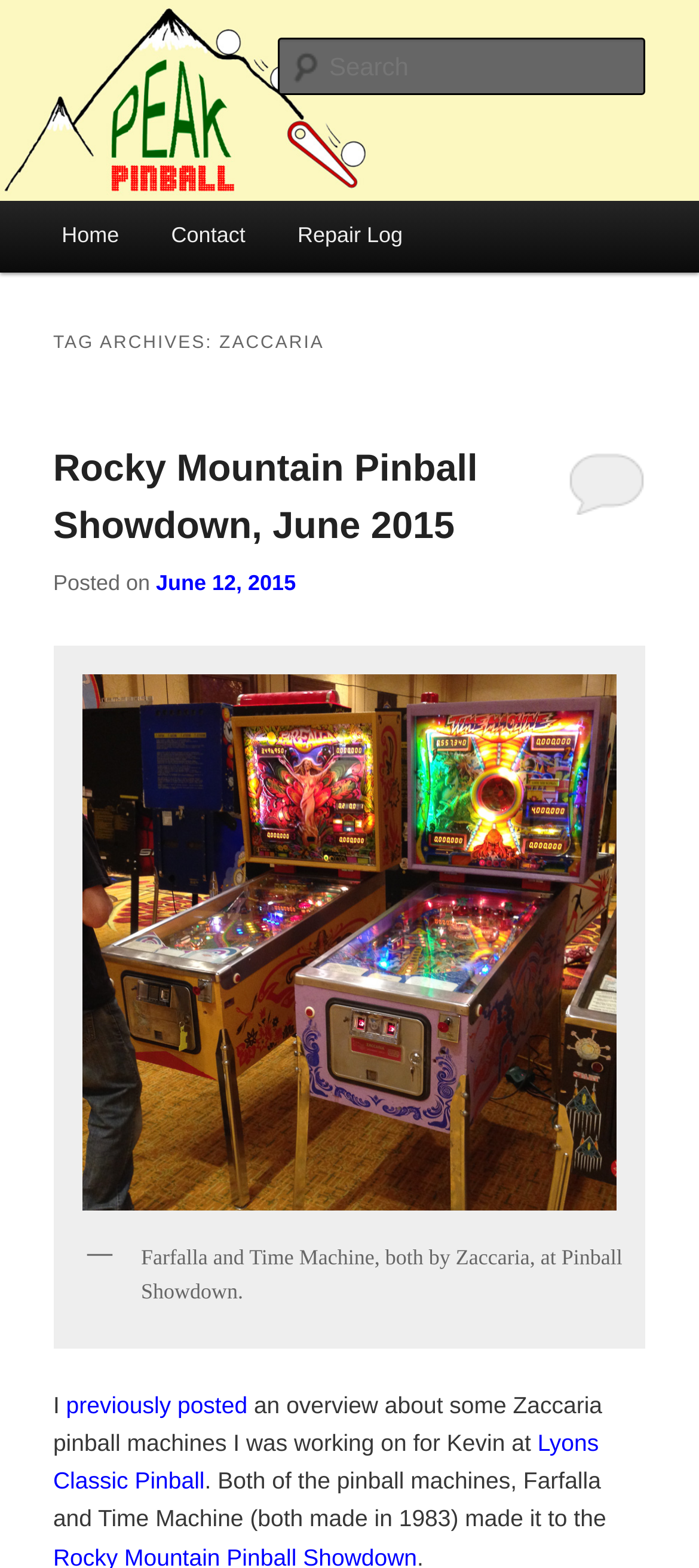Bounding box coordinates should be in the format (top-left x, top-left y, bottom-right x, bottom-right y) and all values should be floating point numbers between 0 and 1. Determine the bounding box coordinate for the UI element described as: Elizabeth

None